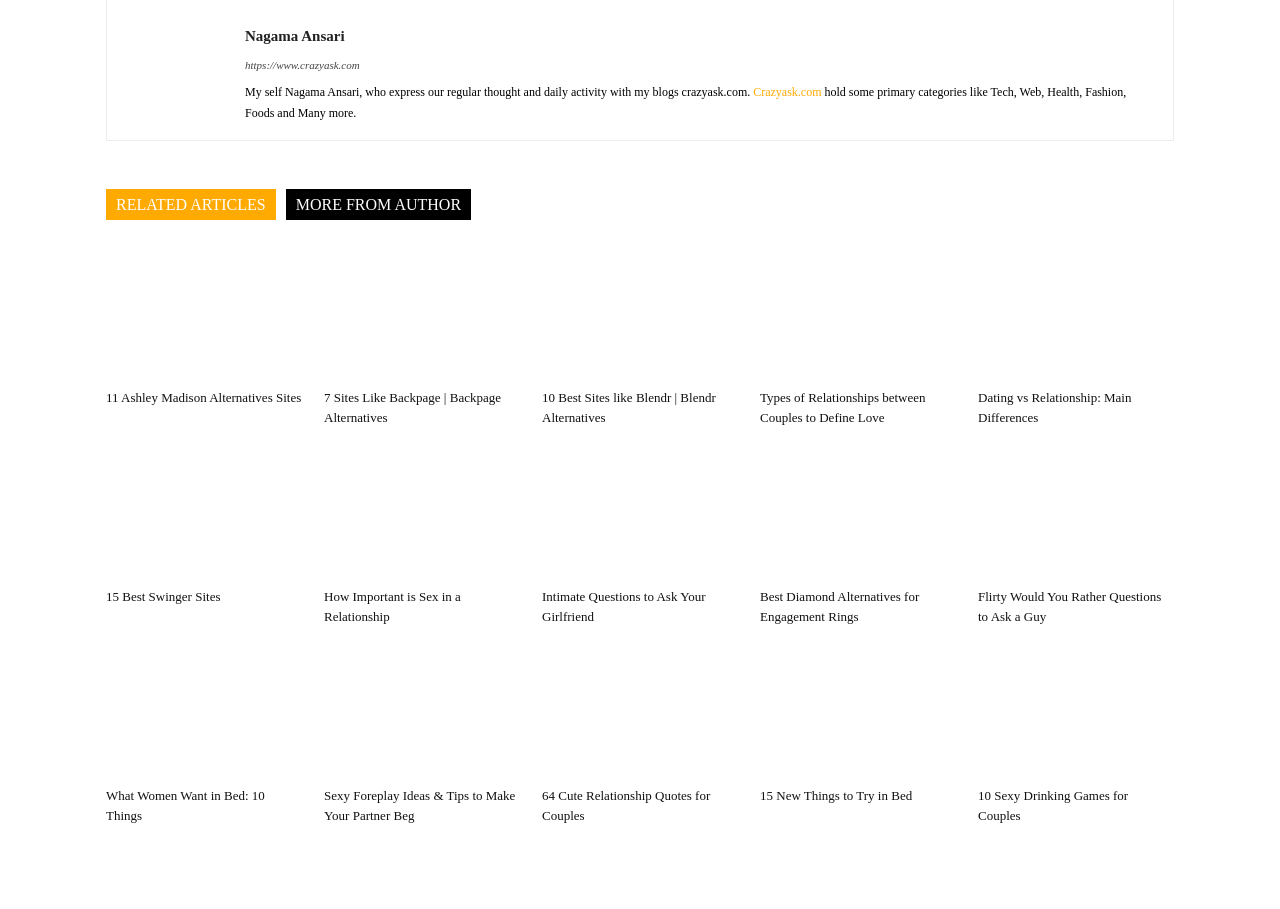What is the author's name?
Kindly answer the question with as much detail as you can.

The author's name is mentioned in the first link element with the text 'Nagama Ansari'.